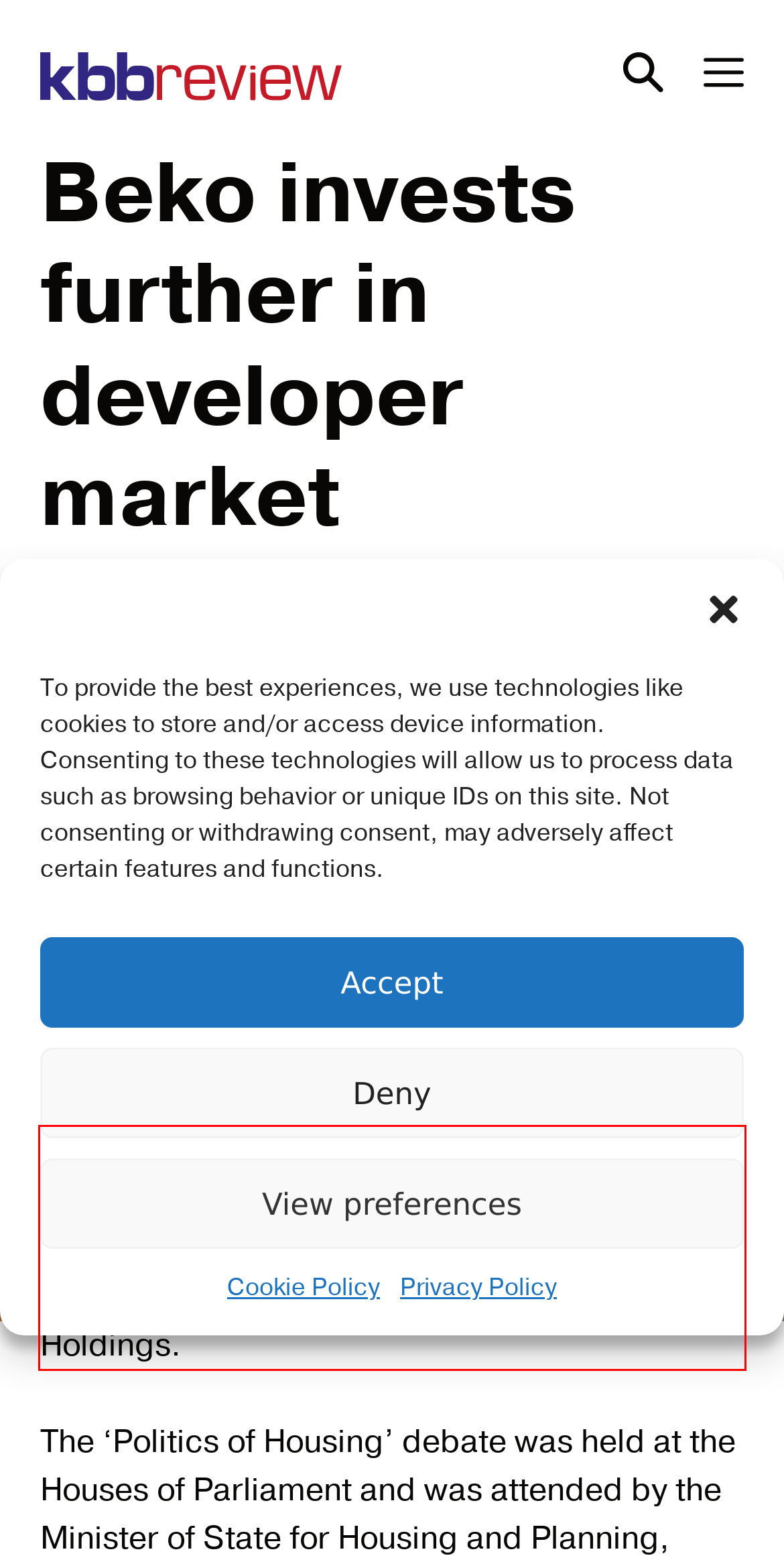Please perform OCR on the text content within the red bounding box that is highlighted in the provided webpage screenshot.

Beko launched its new brand at a residential development industry debate attended by more than 50 industry leaders from companies including Berkeley Group and Crest Nicholson Holdings.